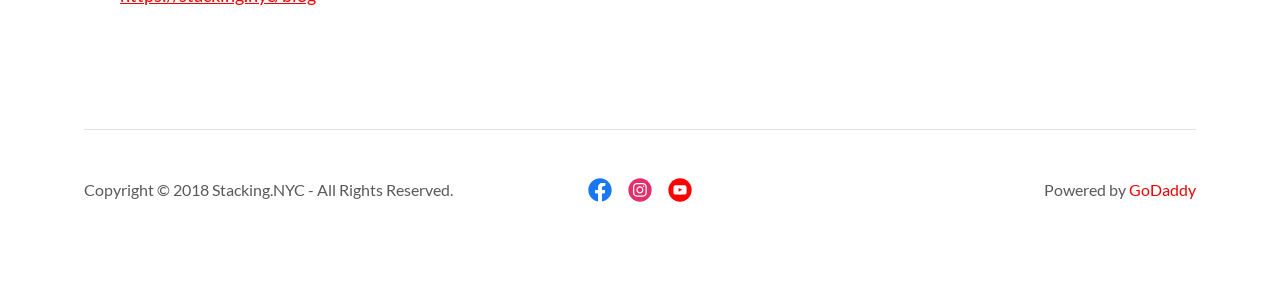What is the copyright year?
Please answer the question with a detailed and comprehensive explanation.

The copyright year can be found in the StaticText element with the text 'Copyright © 2018 Stacking.NYC - All Rights Reserved.' which is a child of the contentinfo element.